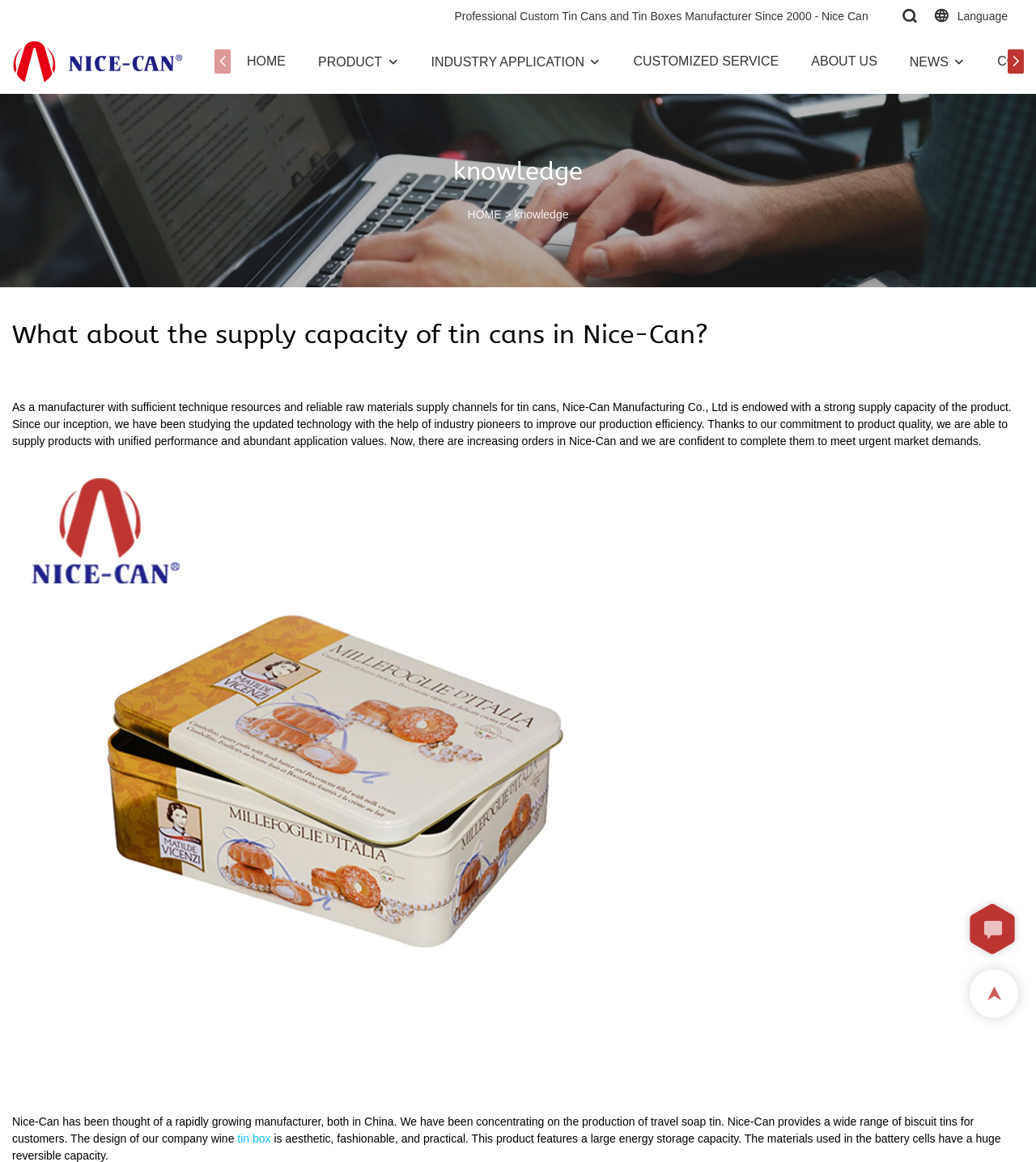Identify the bounding box coordinates for the region to click in order to carry out this instruction: "Click the 'INDUSTRY APPLICATION' link". Provide the coordinates using four float numbers between 0 and 1, formatted as [left, top, right, bottom].

[0.416, 0.045, 0.564, 0.062]